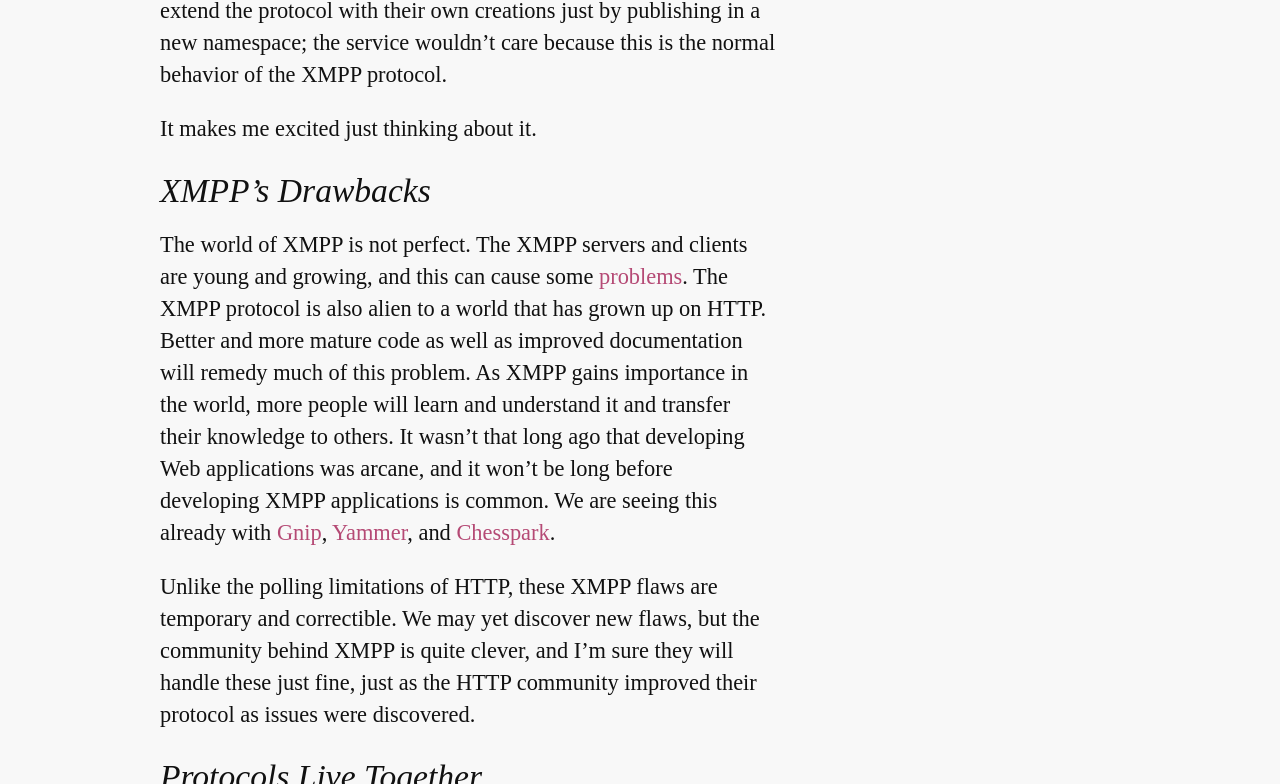What is the difference between XMPP and HTTP?
Please provide a single word or phrase as the answer based on the screenshot.

Polling limitations